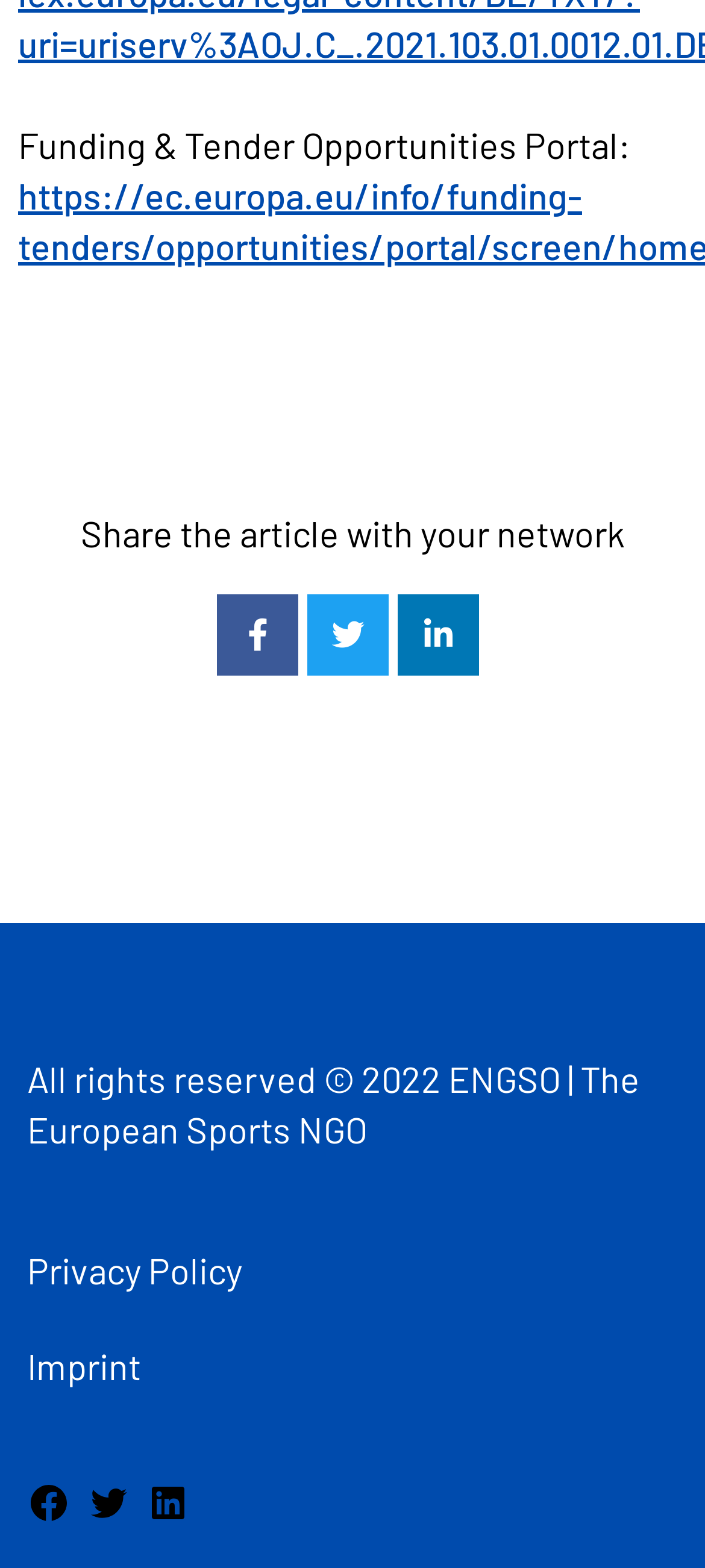What is the year of copyright?
Examine the screenshot and reply with a single word or phrase.

2022